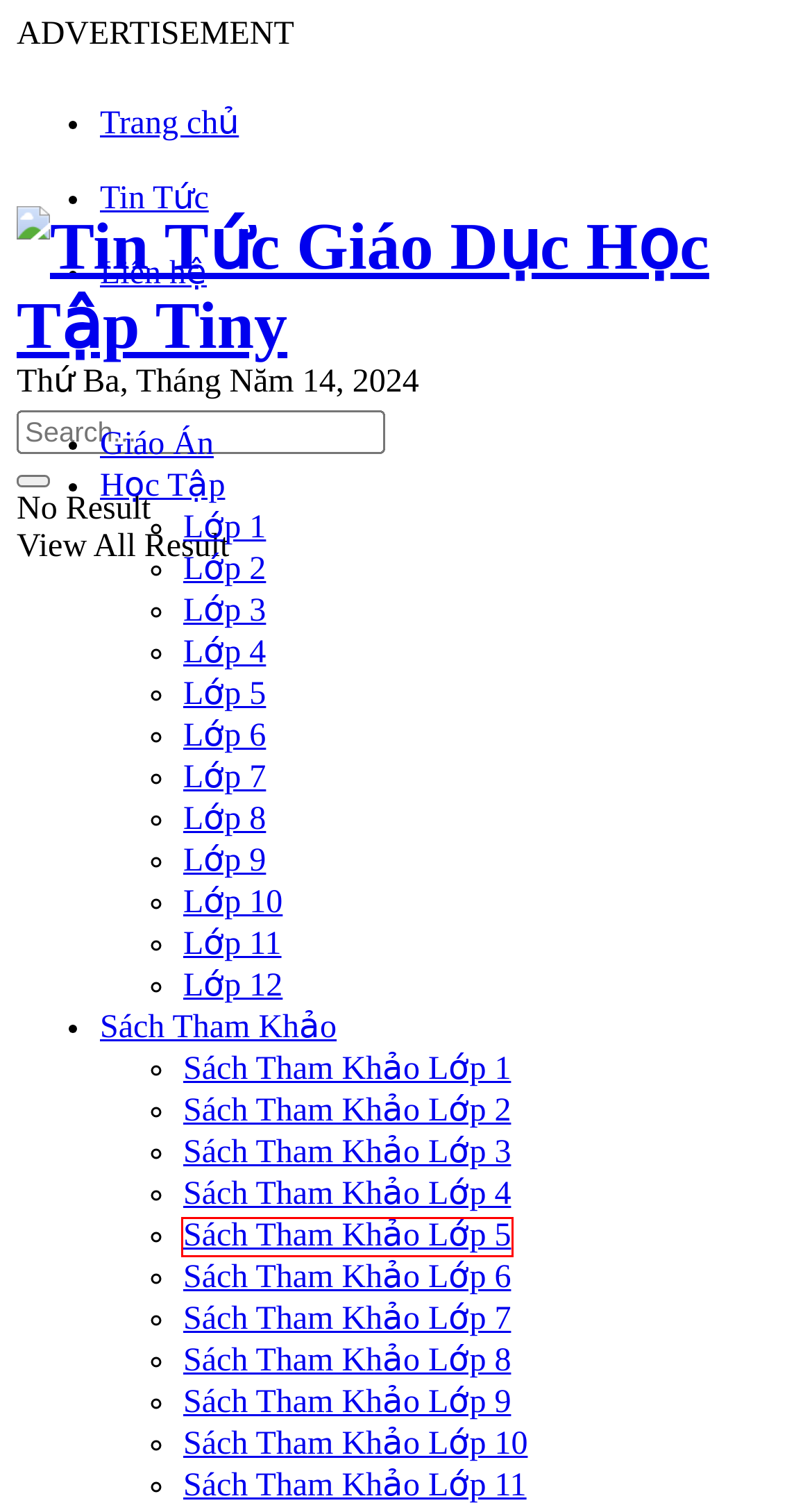Examine the screenshot of the webpage, noting the red bounding box around a UI element. Pick the webpage description that best matches the new page after the element in the red bounding box is clicked. Here are the candidates:
A. Lớp 6 - Tin Tức Giáo Dục Học Tập Tiny
B. Sách Tham Khảo Lớp 5 - Tin Tức Giáo Dục Học Tập Tiny
C. Tin Tức - Tin Tức Giáo Dục Học Tập Tiny
D. Sách Tham Khảo Lớp 9 - Tin Tức Giáo Dục Học Tập Tiny
E. So sánh hơn của slim - Tin Tức Giáo Dục Học Tập Tiny
F. Học phí Đại học Hà Nội năm 2021 - 2022 - Tin Tức Giáo Dục Học Tập Tiny
G. Việc làm - Nhân sự - Tin Tức Giáo Dục Học Tập Tiny
H. Sách Tham Khảo Lớp 1 - Tin Tức Giáo Dục Học Tập Tiny

B